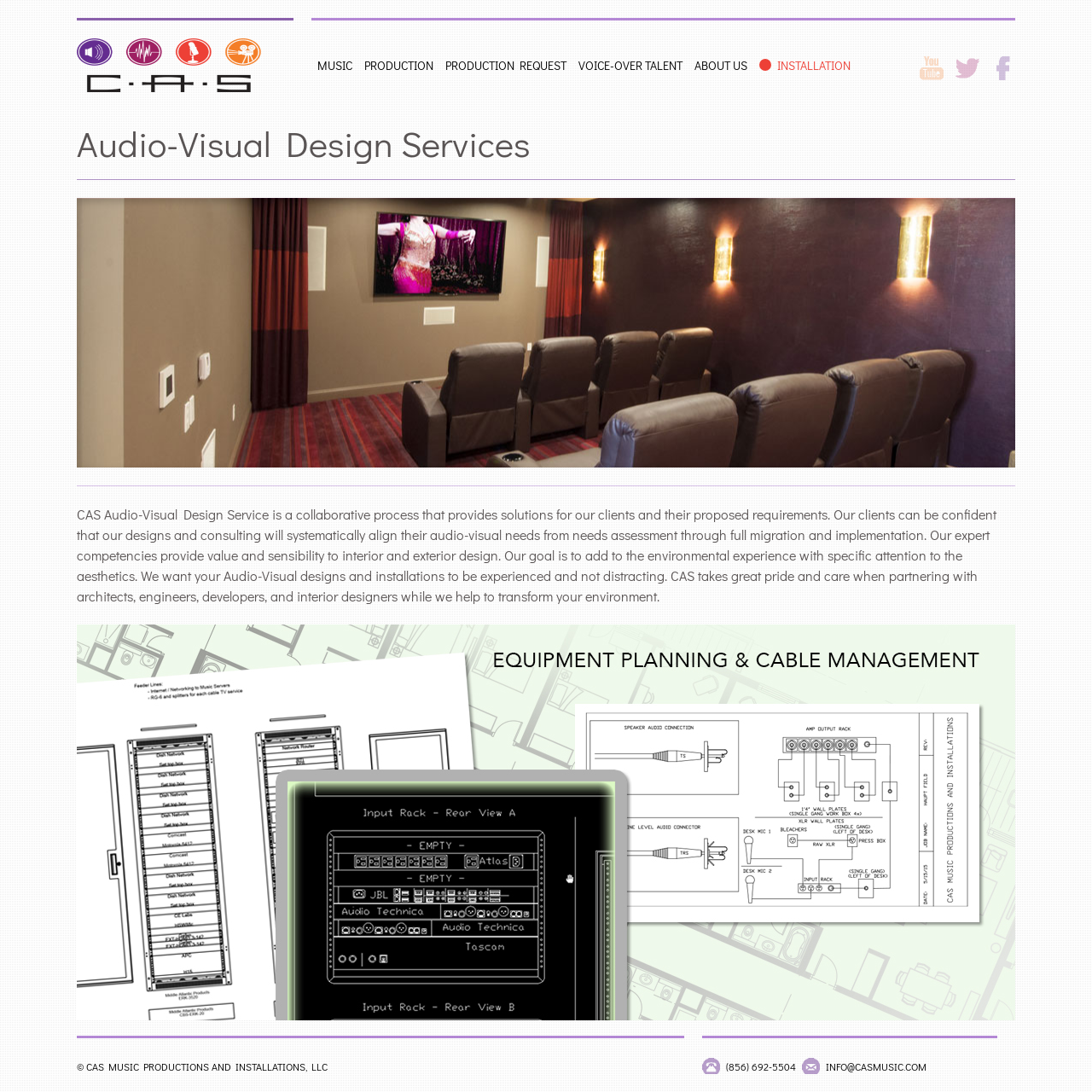What is the goal of CAS's audio-visual designs?
From the screenshot, supply a one-word or short-phrase answer.

Add to environmental experience